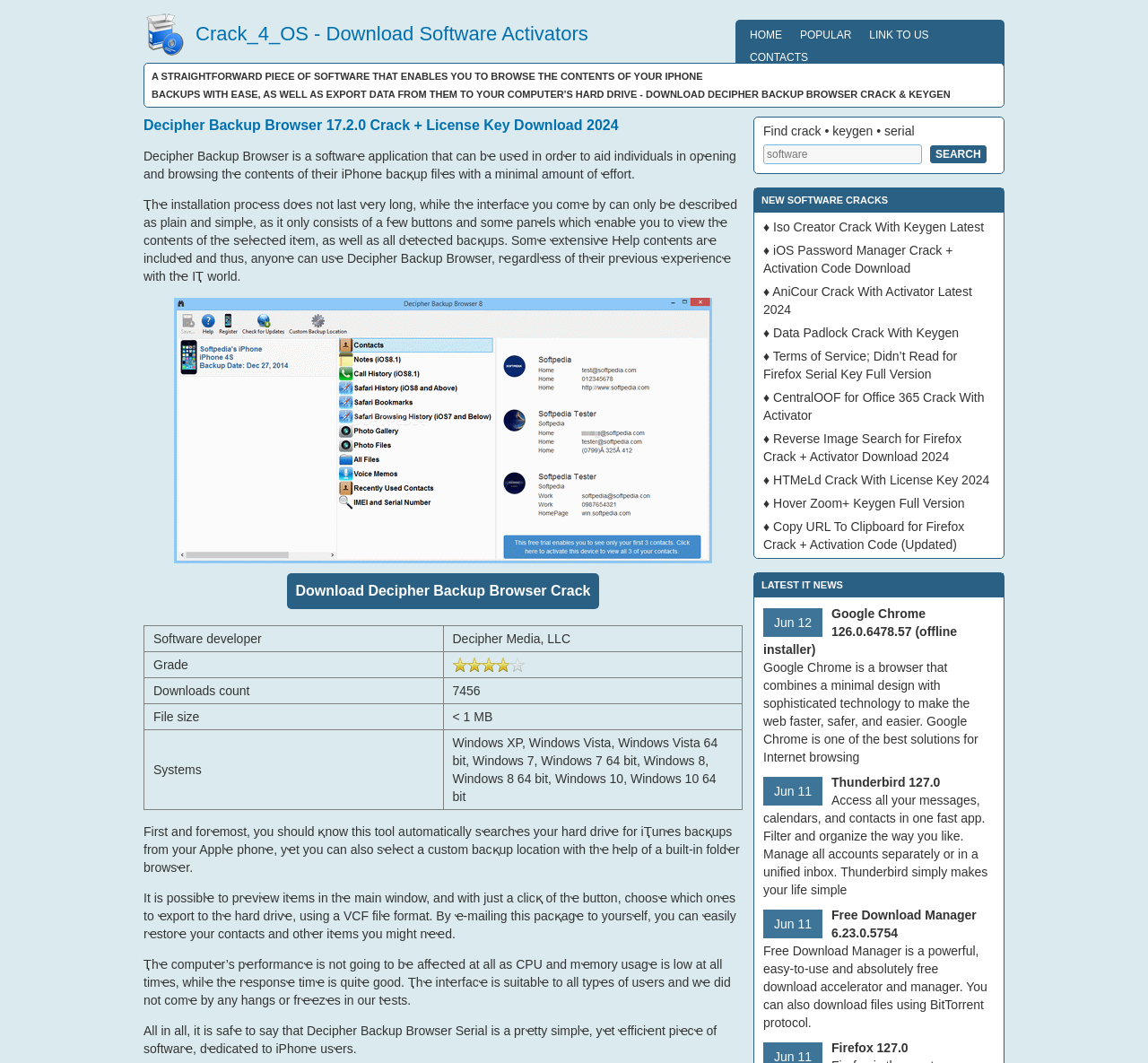Please determine the bounding box coordinates of the element to click on in order to accomplish the following task: "Check the latest IT news". Ensure the coordinates are four float numbers ranging from 0 to 1, i.e., [left, top, right, bottom].

[0.657, 0.539, 0.874, 0.562]